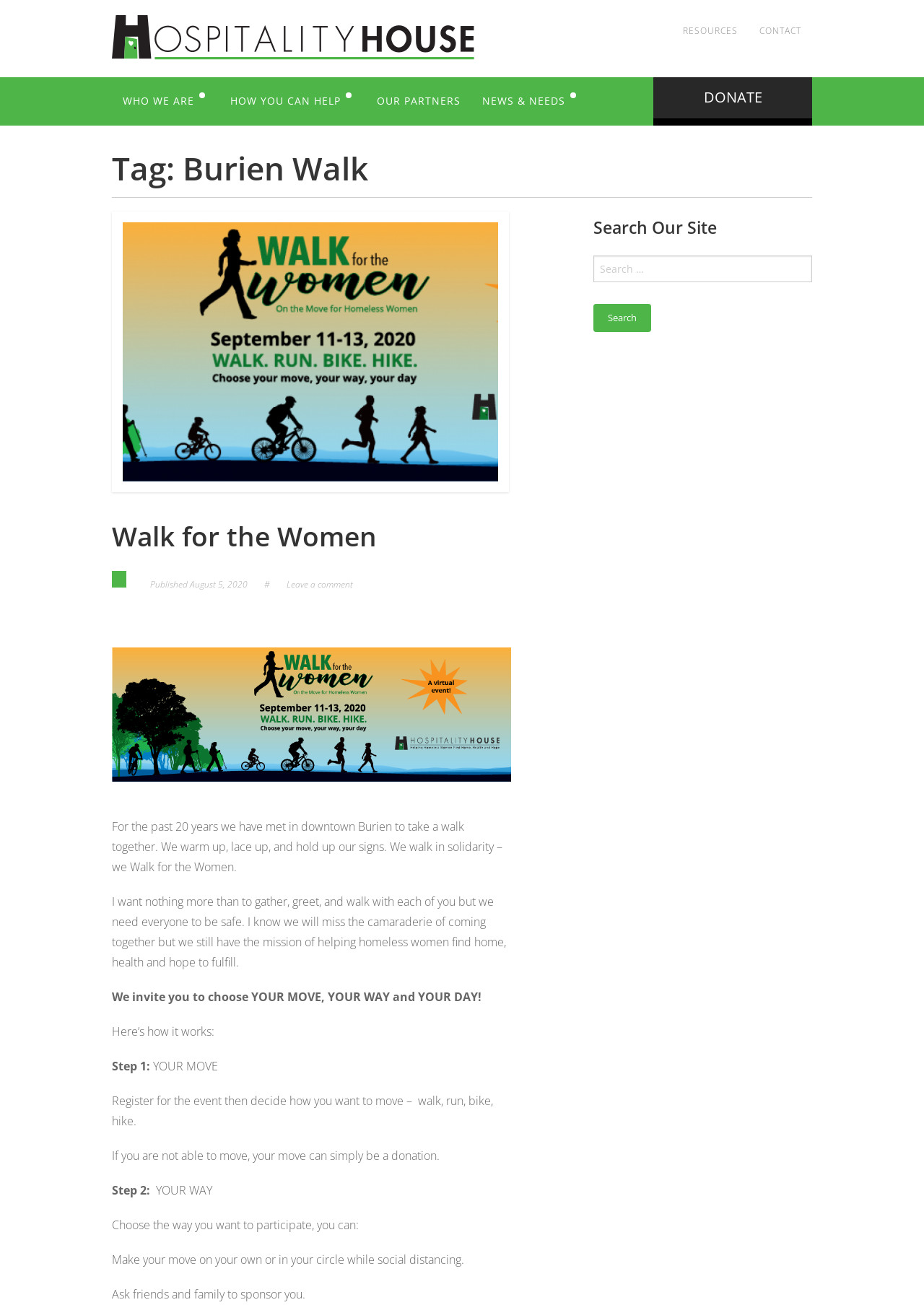Provide an in-depth description of the elements and layout of the webpage.

The webpage is about Burien Walk, an event organized by Hospitality House, a non-profit organization that helps homeless women find home, health, and hope. 

At the top of the page, there is a logo of Hospitality House, accompanied by a link to the organization's website. Below the logo, there are several navigation links, including "RESOURCES", "CONTACT", "WHO WE ARE", and others, which are aligned horizontally across the top of the page.

The main content of the page is divided into two sections. On the left side, there is a header section with a tag "Burien Walk" and a separator line below it. Below the separator line, there is a link to "Walk for the Women" event, followed by a brief description of the event and its purpose.

On the right side, there is a complementary section with a search bar, allowing users to search the website. Below the search bar, there are several links to other pages, including "OUR MISSION", "THE 90 DAY PROGRAM", and others, which are aligned vertically.

The main content of the page is a blog post about the Burien Walk event, which has been organized for the past 20 years. The post explains that due to safety concerns, the event will not be held in person this year, but instead, participants are encouraged to choose their own way to participate, such as walking, running, biking, or hiking, and to register for the event. The post also provides instructions on how to participate and donate to the cause.

There are several calls-to-action throughout the page, including links to donate, volunteer, and shop, as well as a link to make a meal. At the bottom of the page, there is a footer section with a link to leave a comment and a published date of August 5, 2020.